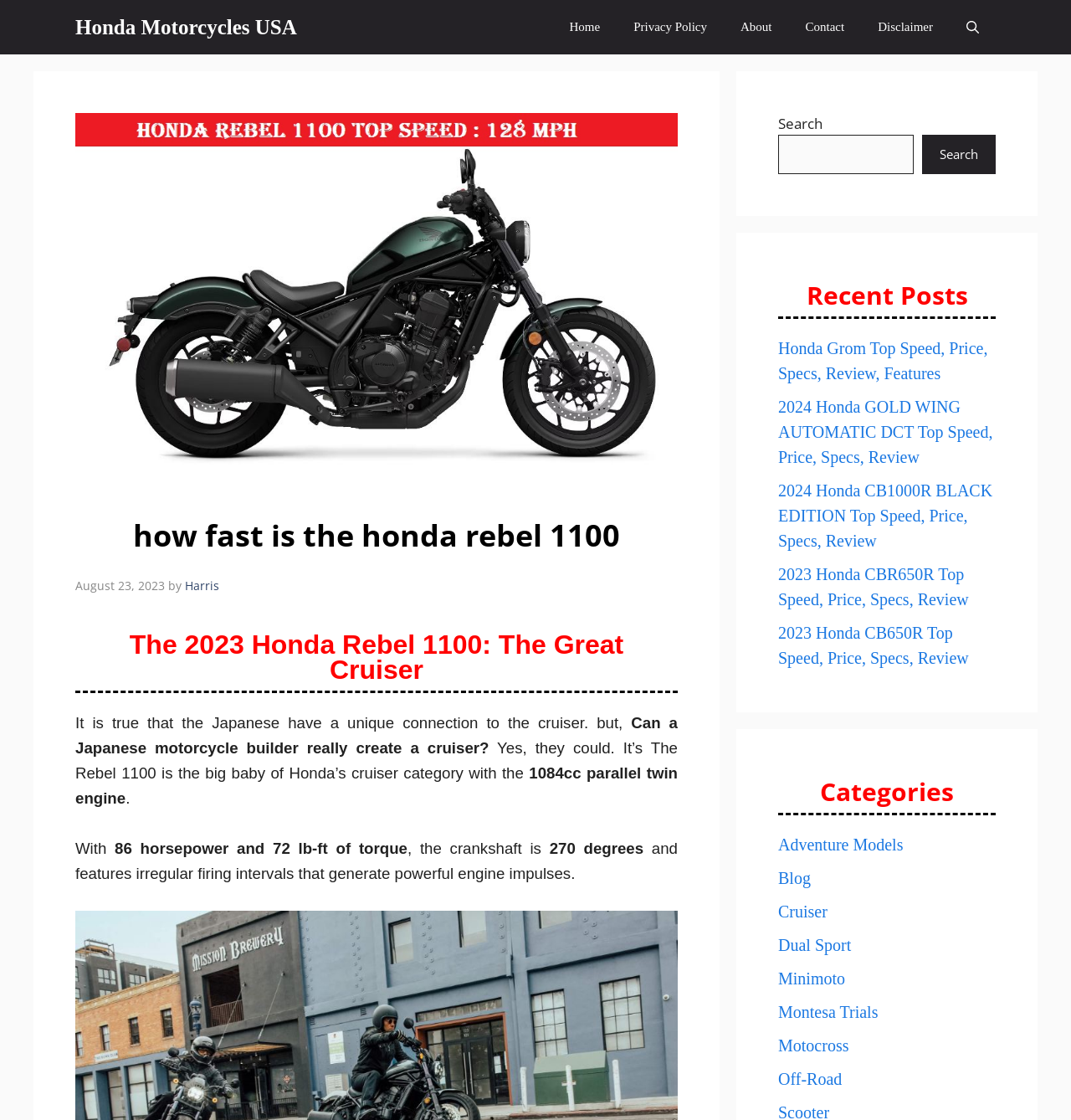Identify the bounding box coordinates of the specific part of the webpage to click to complete this instruction: "Visit the Honda Motorcycles USA website".

[0.07, 0.0, 0.277, 0.049]